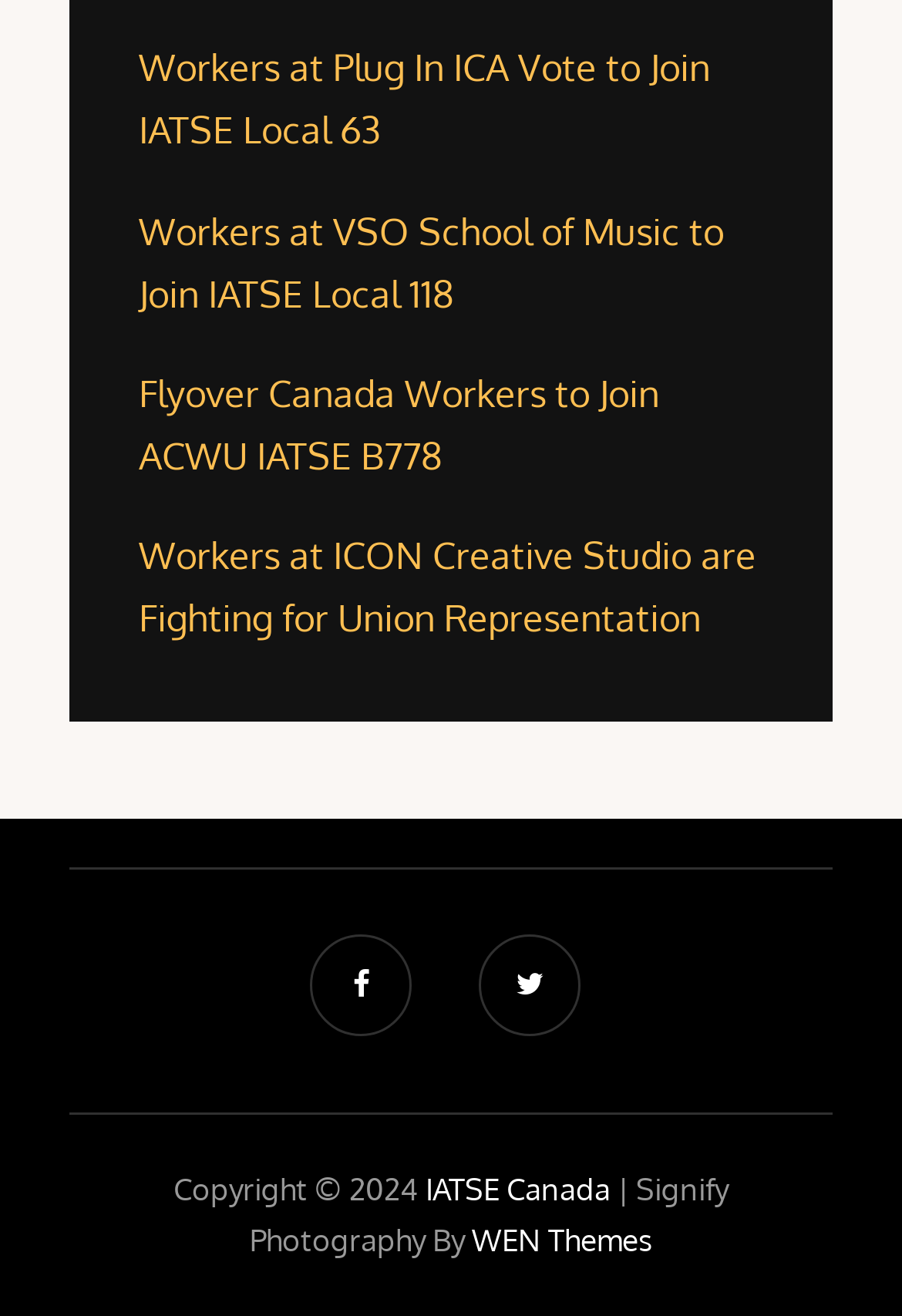Indicate the bounding box coordinates of the clickable region to achieve the following instruction: "Check out the Facebook page."

[0.318, 0.697, 0.482, 0.799]